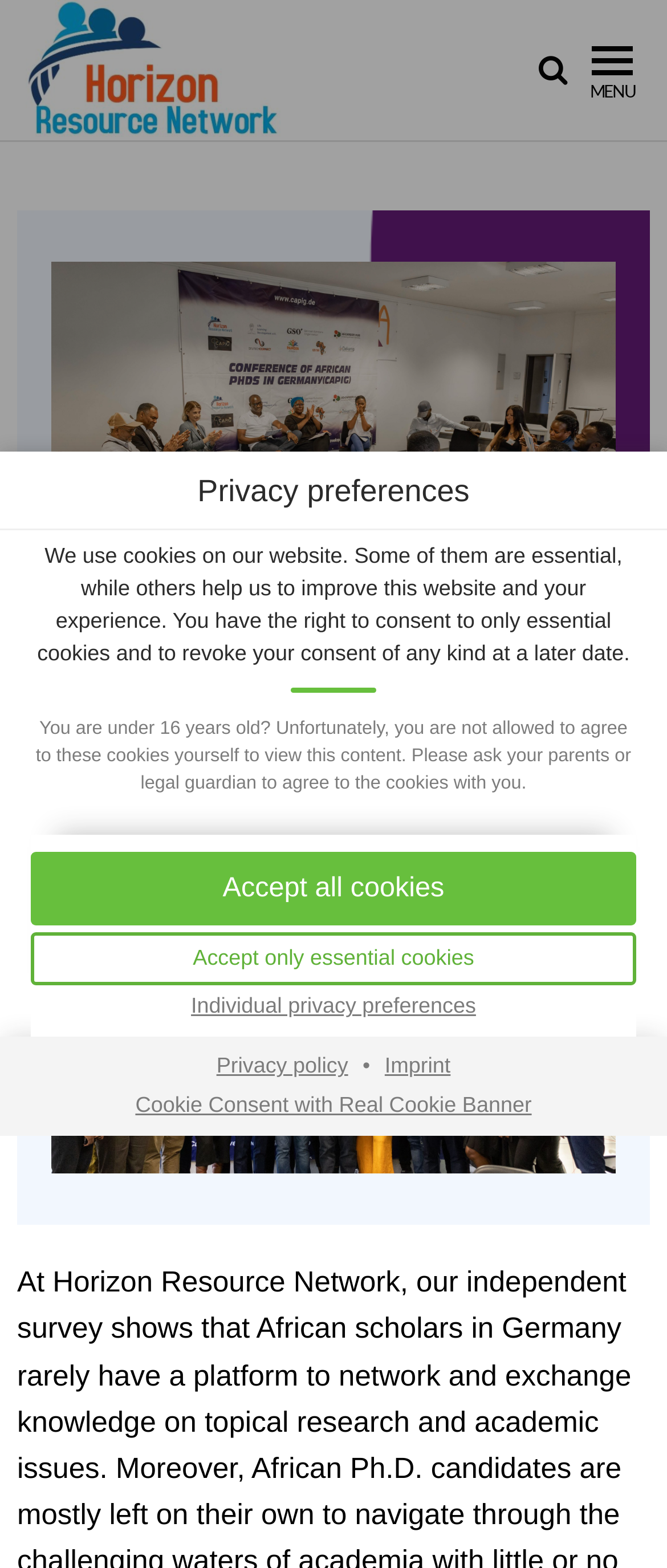For the given element description Horizon Resource Network, determine the bounding box coordinates of the UI element. The coordinates should follow the format (top-left x, top-left y, bottom-right x, bottom-right y) and be within the range of 0 to 1.

[0.46, 0.043, 0.826, 0.149]